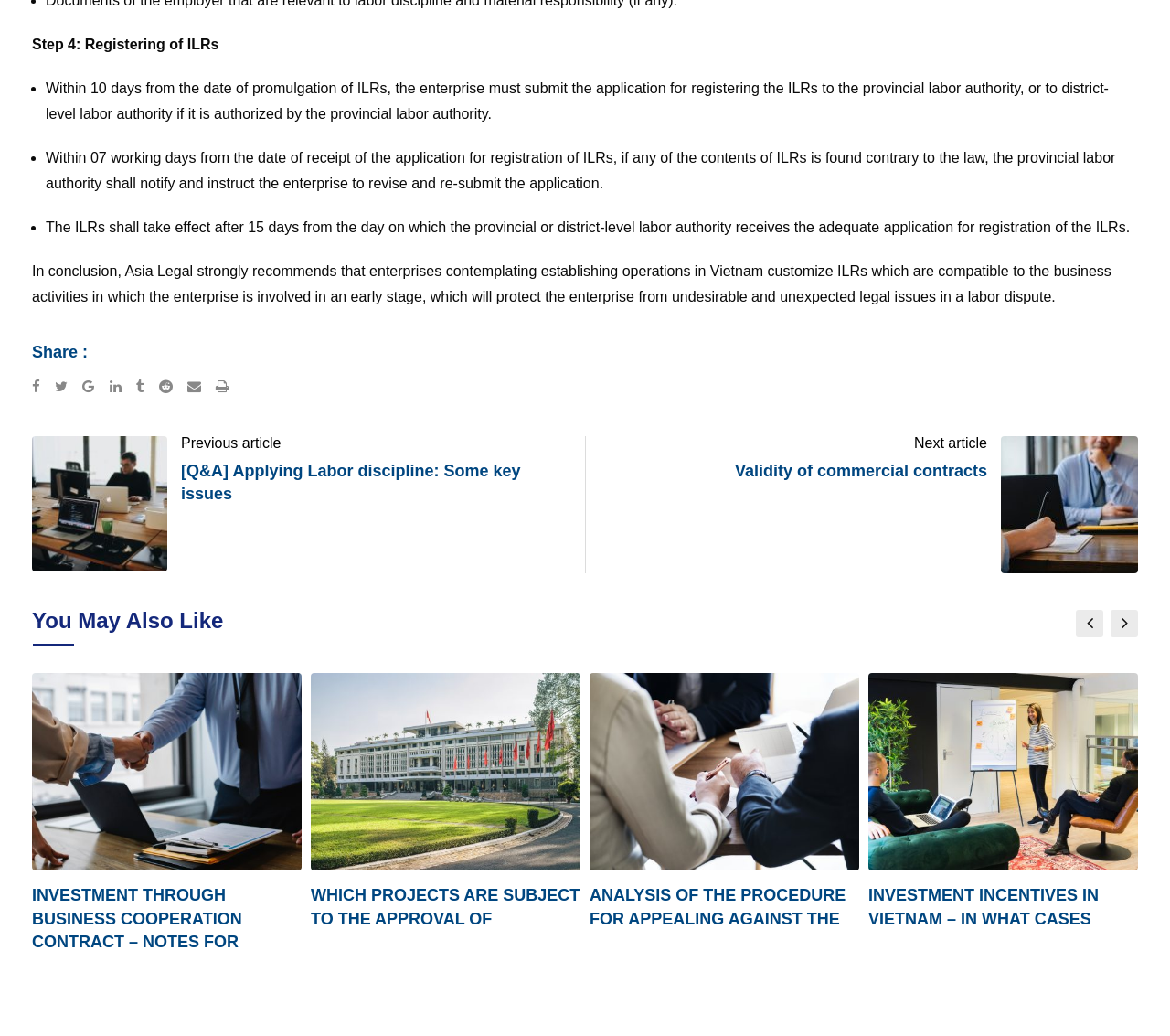Find and provide the bounding box coordinates for the UI element described here: "Facebook". The coordinates should be given as four float numbers between 0 and 1: [left, top, right, bottom].

[0.027, 0.365, 0.047, 0.38]